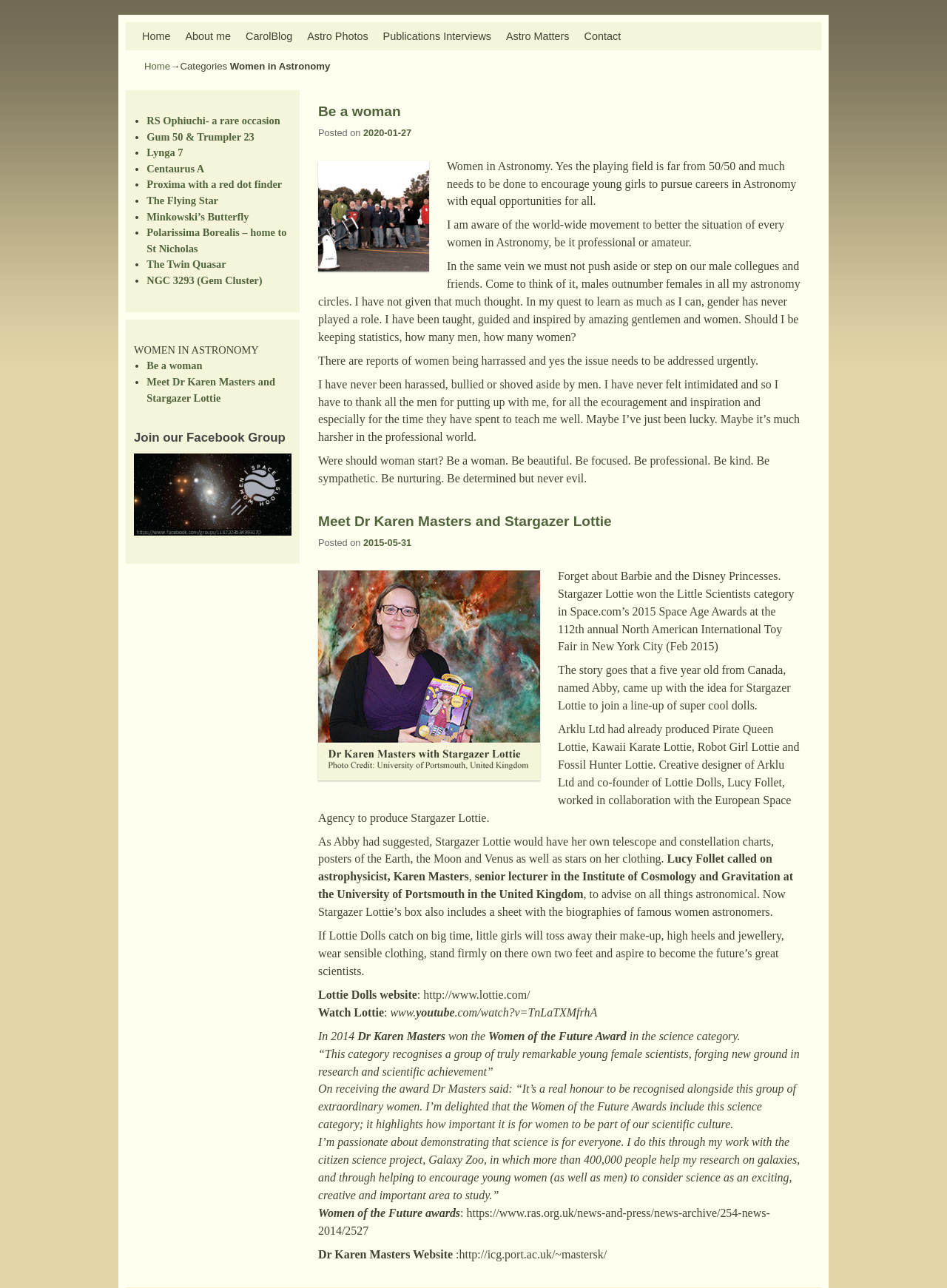Can you pinpoint the bounding box coordinates for the clickable element required for this instruction: "Learn about Dr Karen Masters and Stargazer Lottie"? The coordinates should be four float numbers between 0 and 1, i.e., [left, top, right, bottom].

[0.336, 0.399, 0.646, 0.411]